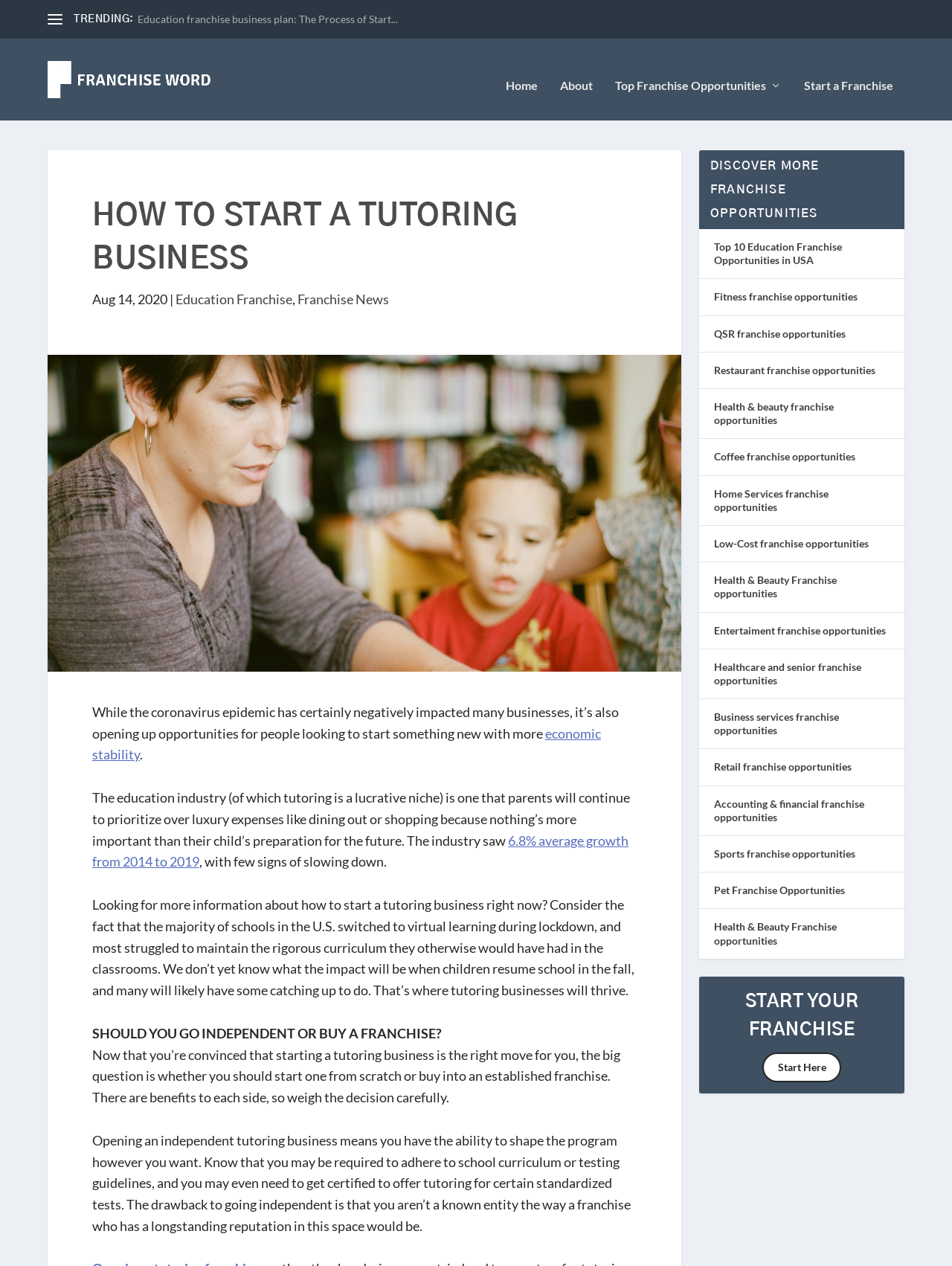Using the elements shown in the image, answer the question comprehensively: What is the purpose of the 'Start Your Franchise' section?

The purpose of the 'Start Your Franchise' section can be determined by looking at the heading 'START YOUR FRANCHISE' and the link 'Start Here' which suggests that this section is guiding users to start a franchise.